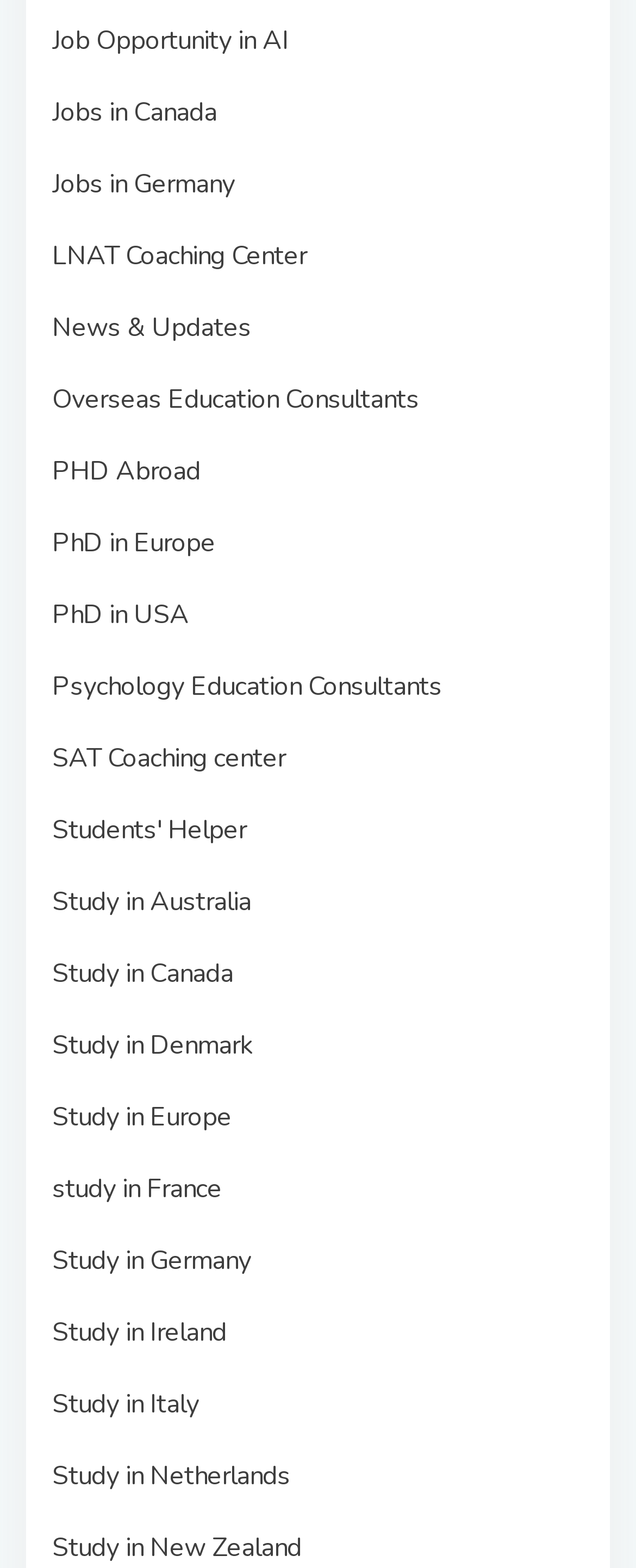Provide a one-word or brief phrase answer to the question:
What is the topic of the link at the top of the webpage?

Job Opportunity in AI